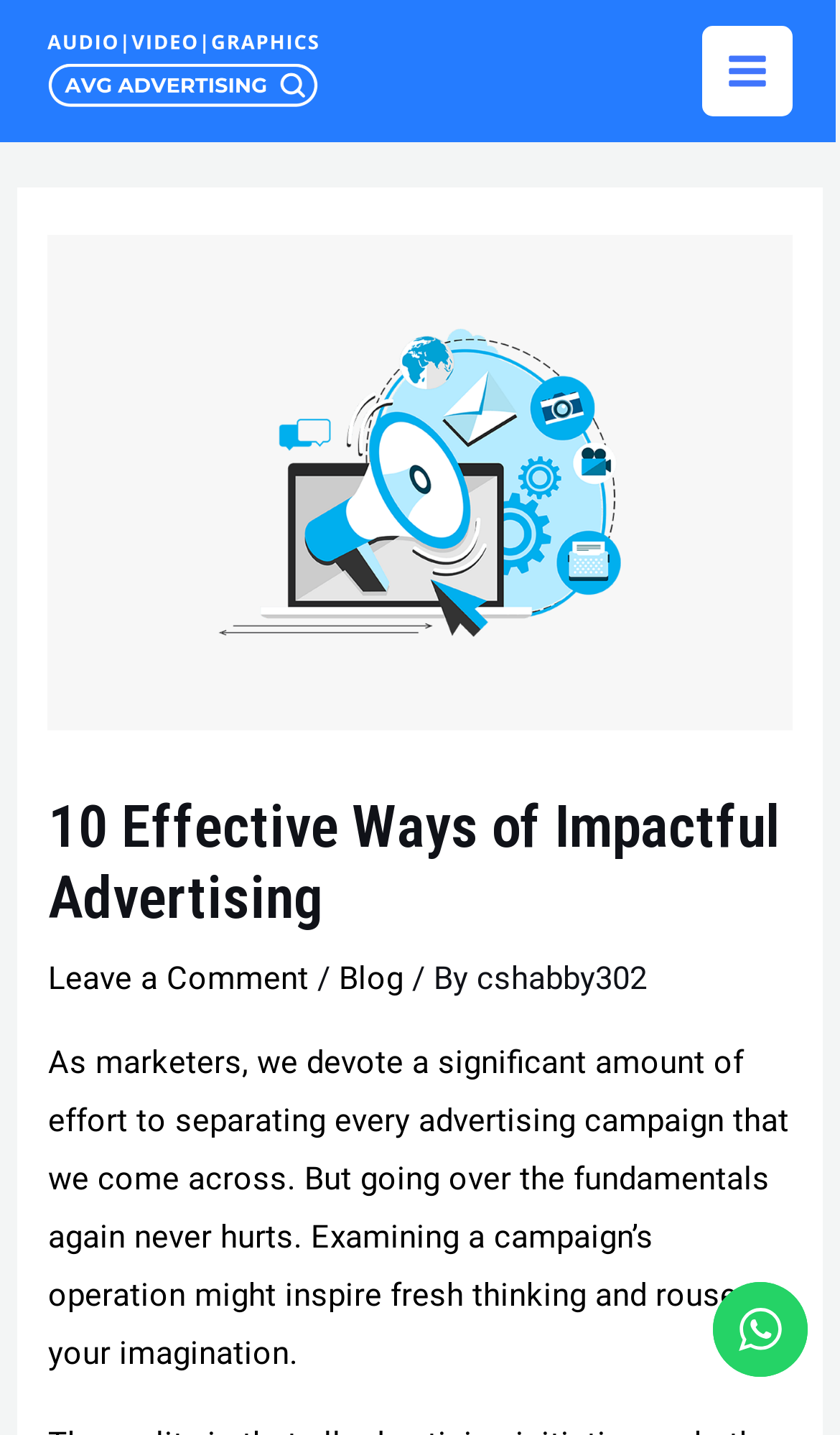What is the topic of the article?
Based on the image, answer the question with as much detail as possible.

The topic of the article can be inferred from the image with bounding box coordinates [0.058, 0.164, 0.942, 0.509], which has the text 'characteristics of advertising'. This image is located under the main heading of the webpage.